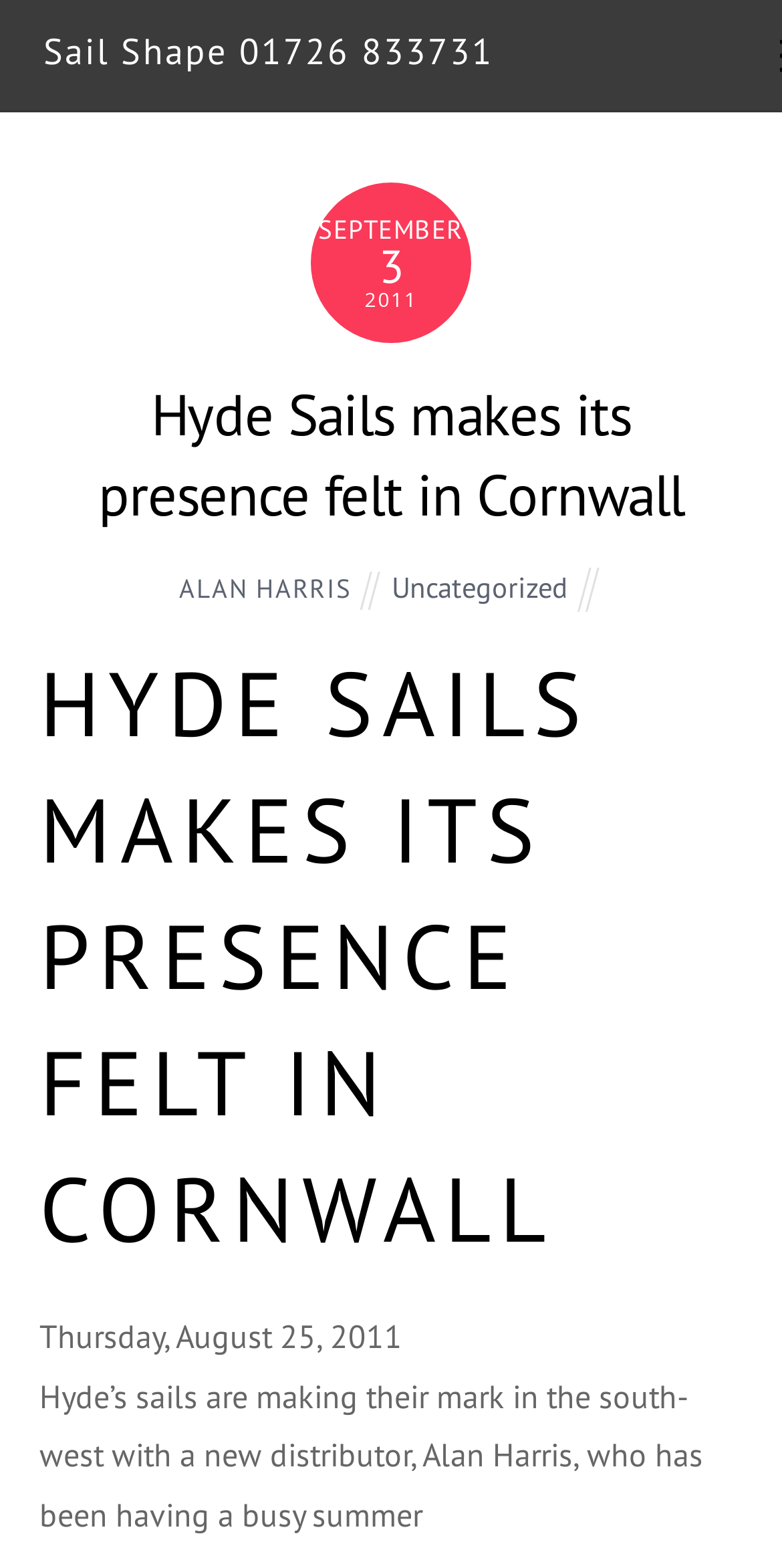For the given element description Alan Harris, determine the bounding box coordinates of the UI element. The coordinates should follow the format (top-left x, top-left y, bottom-right x, bottom-right y) and be within the range of 0 to 1.

[0.229, 0.364, 0.45, 0.386]